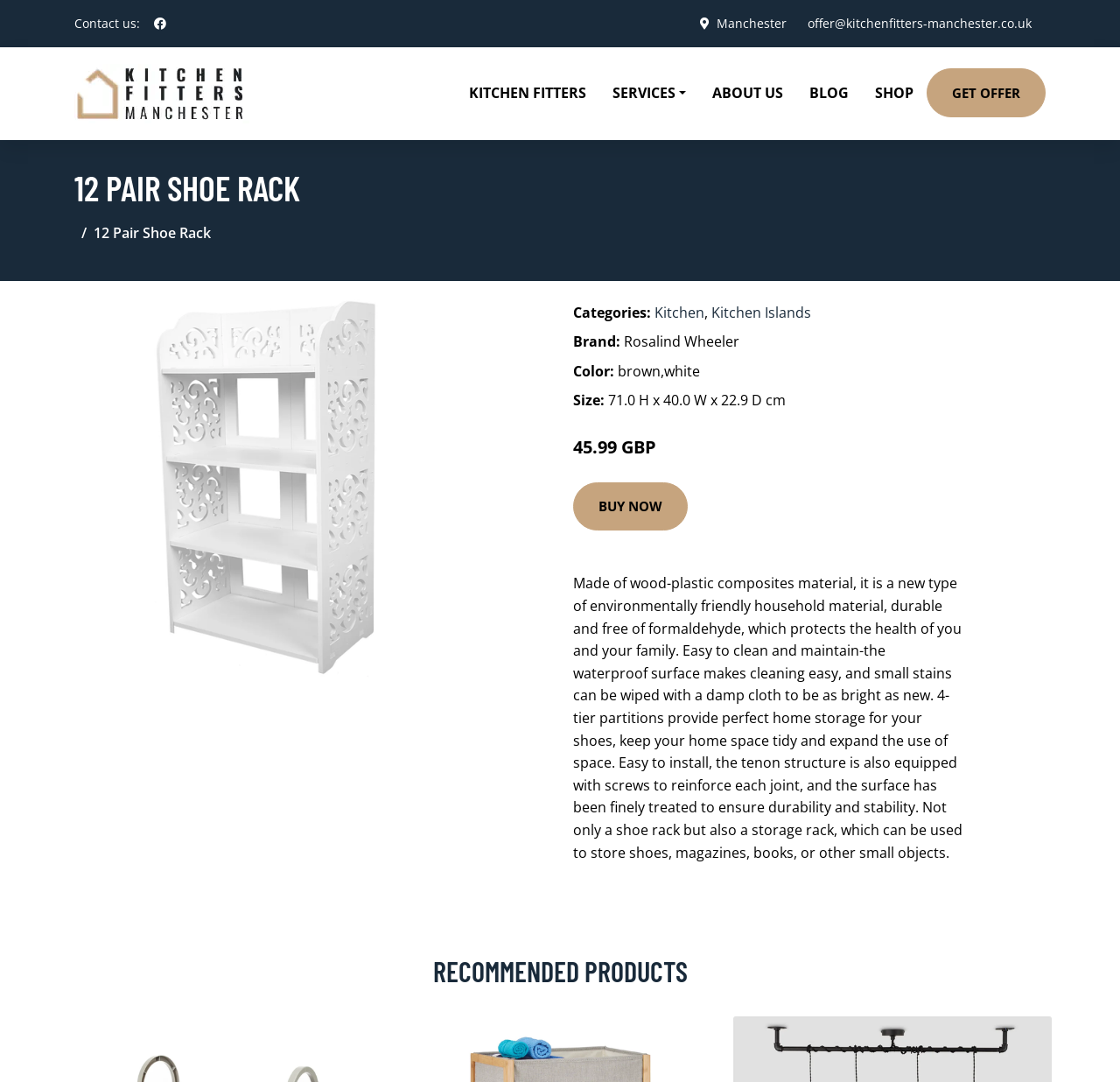Locate the bounding box coordinates of the region to be clicked to comply with the following instruction: "Learn more about kitchen fitters in Manchester". The coordinates must be four float numbers between 0 and 1, in the form [left, top, right, bottom].

[0.637, 0.014, 0.705, 0.029]